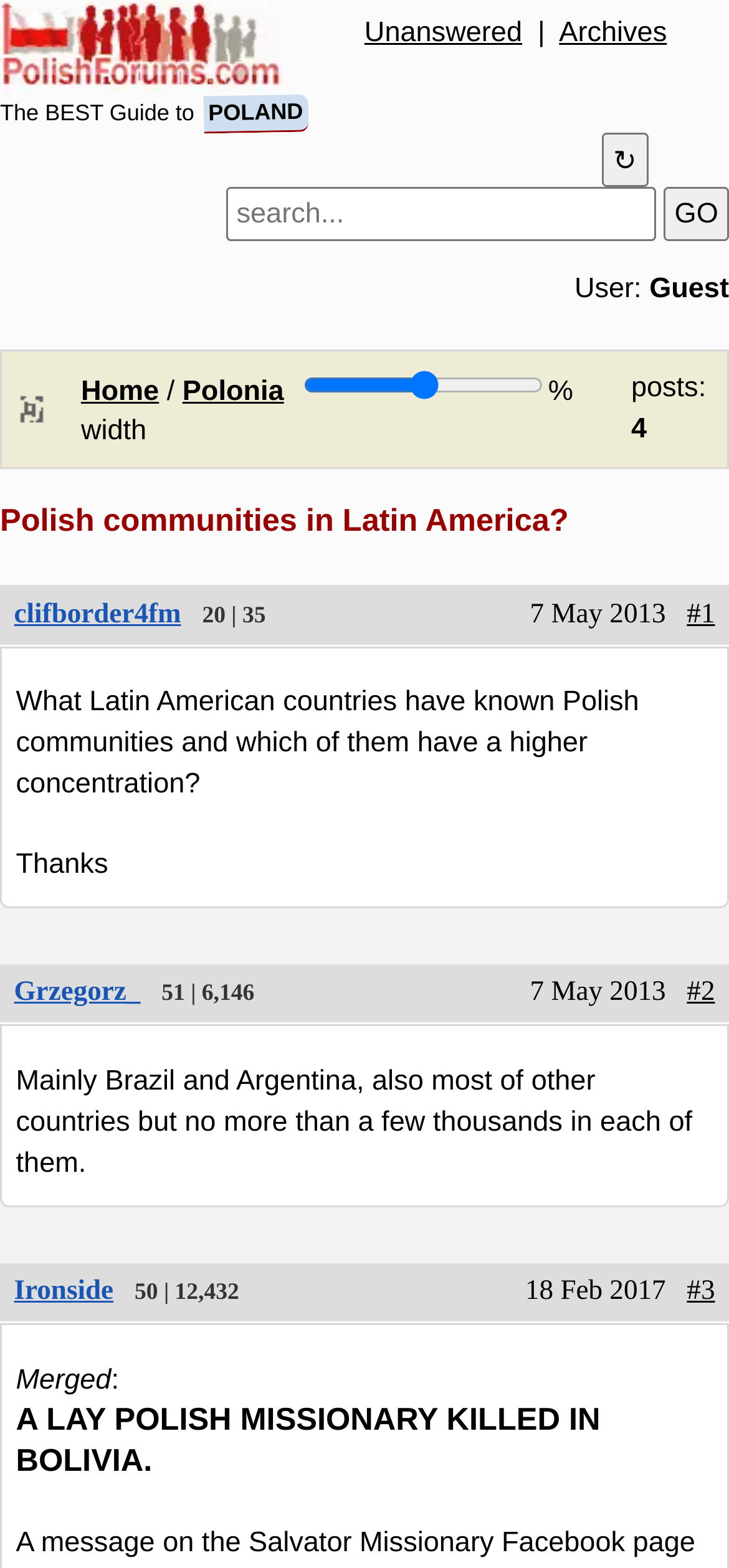Locate the bounding box coordinates of the element you need to click to accomplish the task described by this instruction: "Click on the refresh button".

[0.826, 0.084, 0.889, 0.12]